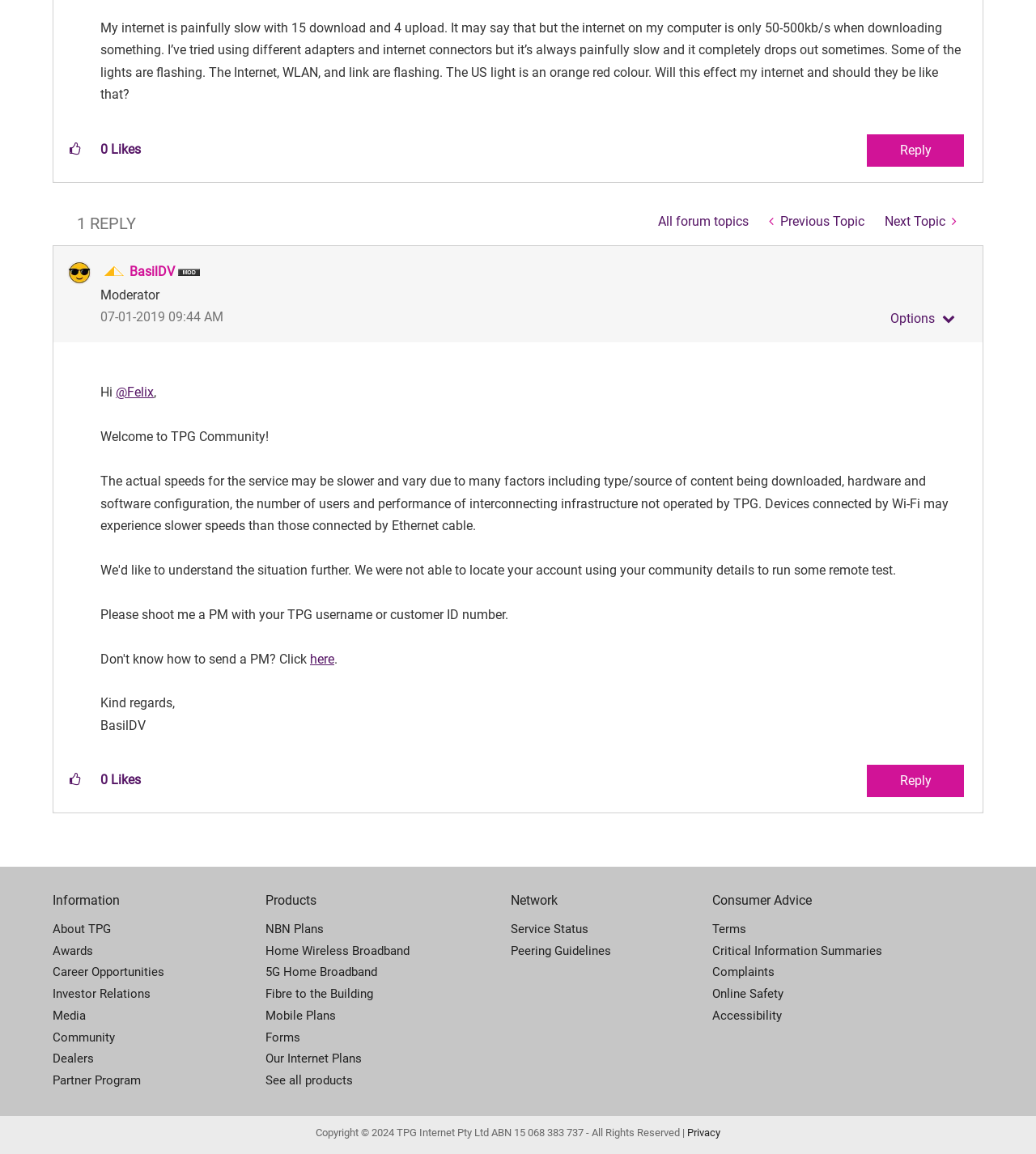Using the element description provided, determine the bounding box coordinates in the format (top-left x, top-left y, bottom-right x, bottom-right y). Ensure that all values are floating point numbers between 0 and 1. Element description: Complaints

[0.688, 0.833, 0.949, 0.852]